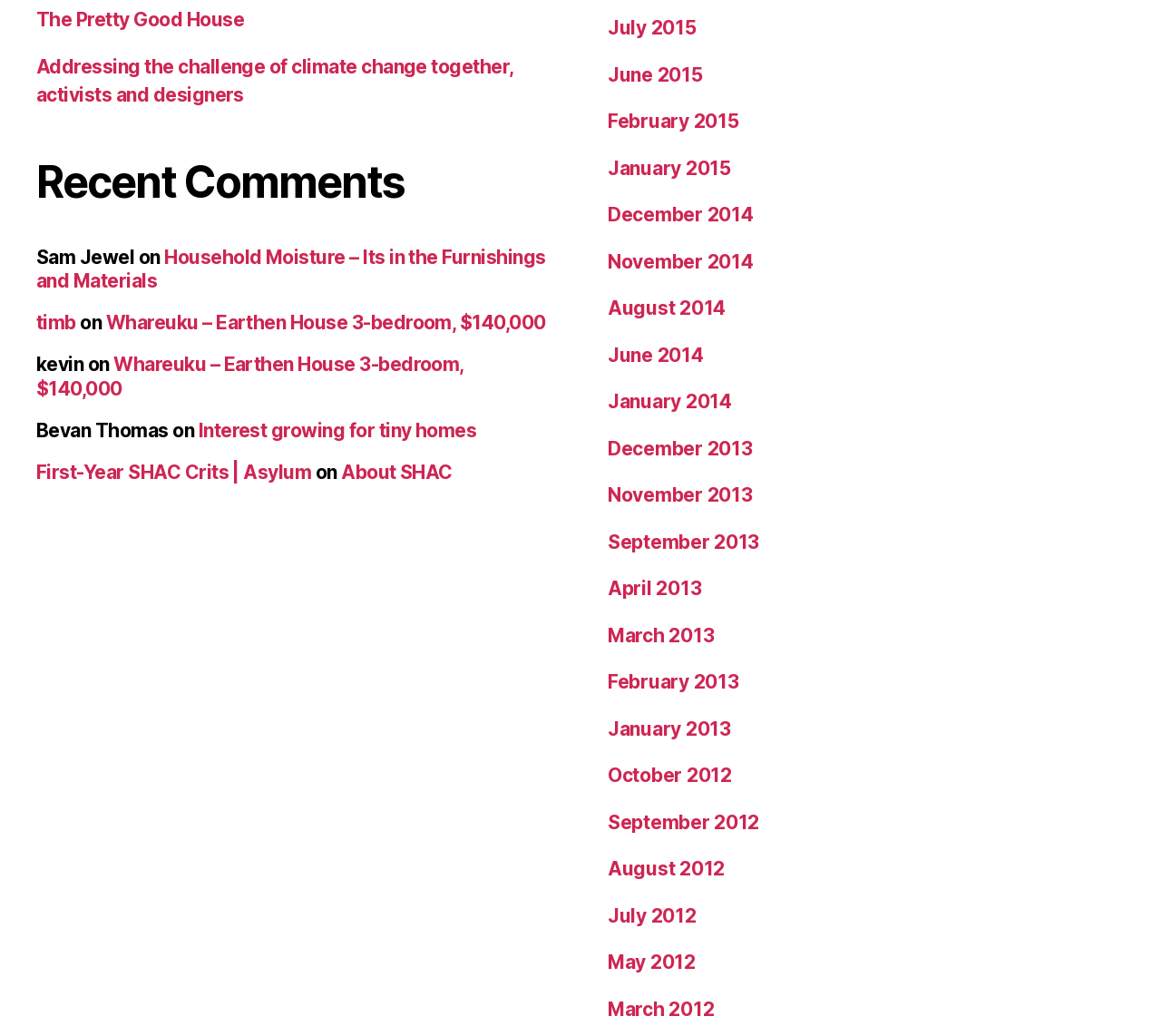Based on the image, provide a detailed response to the question:
Who commented on 'Household Moisture – Its in the Furnishings and Materials'?

The comment section is located under the article 'Household Moisture – Its in the Furnishings and Materials' and the name 'Sam Jewel' is mentioned as the commentator.